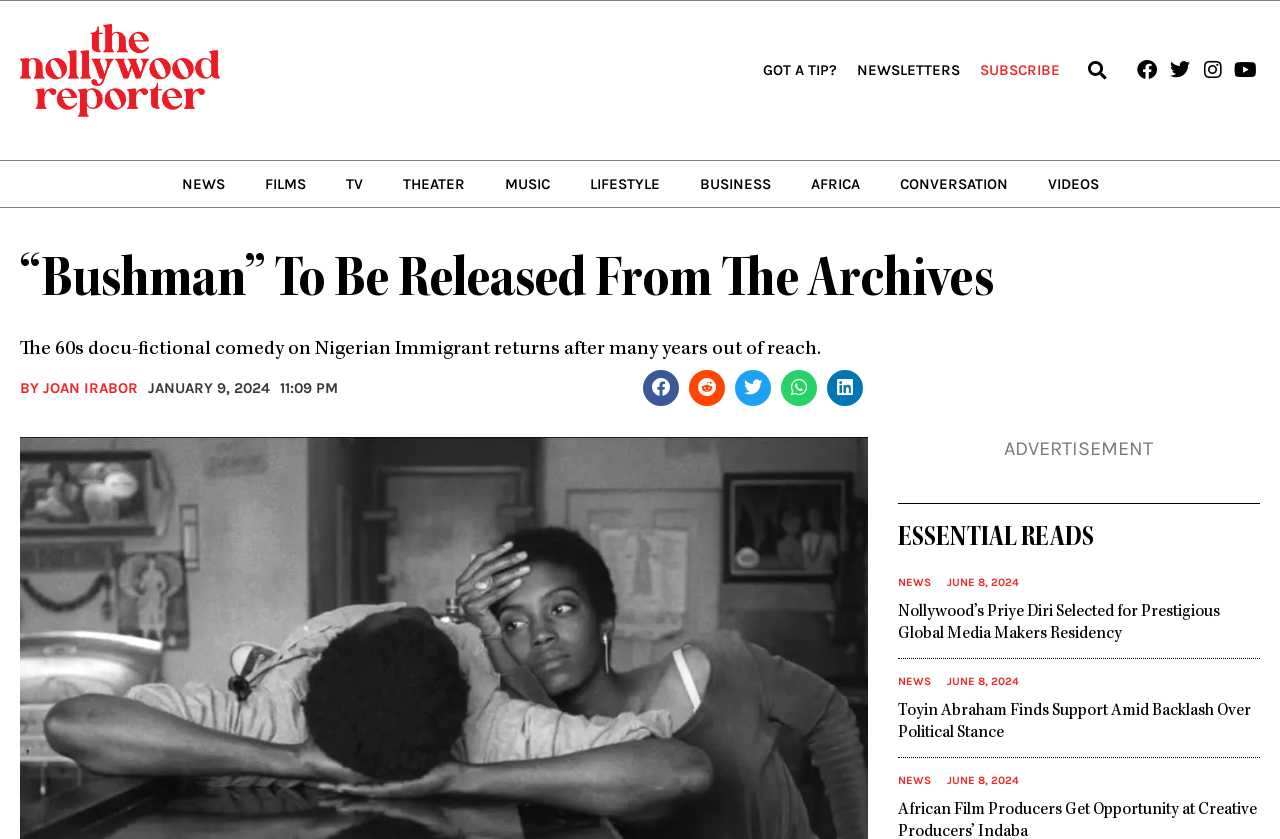Extract the bounding box of the UI element described as: "Youtube".

[0.958, 0.06, 0.989, 0.108]